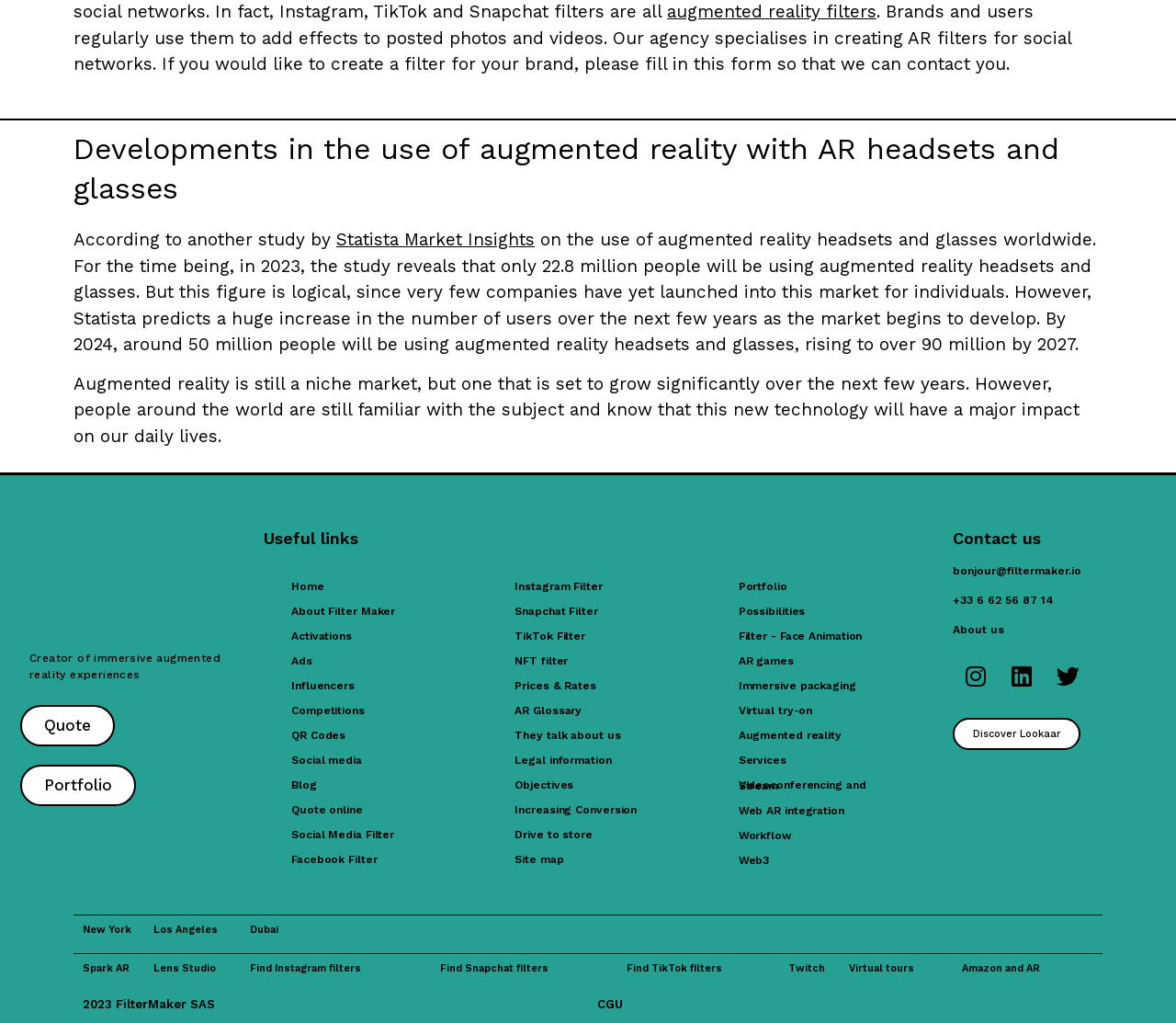Could you provide the bounding box coordinates for the portion of the screen to click to complete this instruction: "Click on 'Portfolio'"?

[0.017, 0.748, 0.116, 0.788]